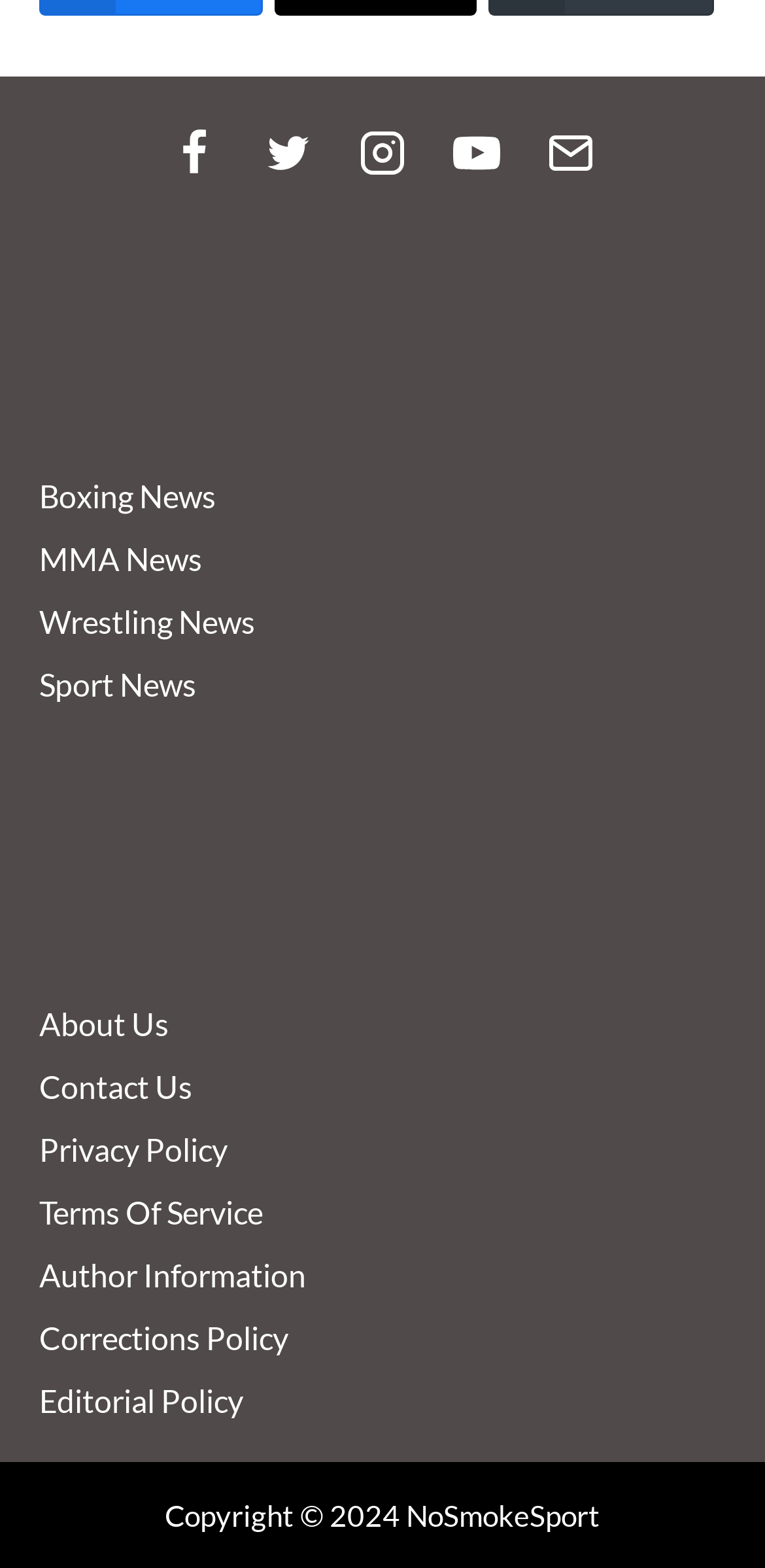What is the copyright year?
Use the information from the screenshot to give a comprehensive response to the question.

I found a StaticText element with the text 'Copyright © 2024 NoSmokeSport', which explicitly states the copyright year as 2024.